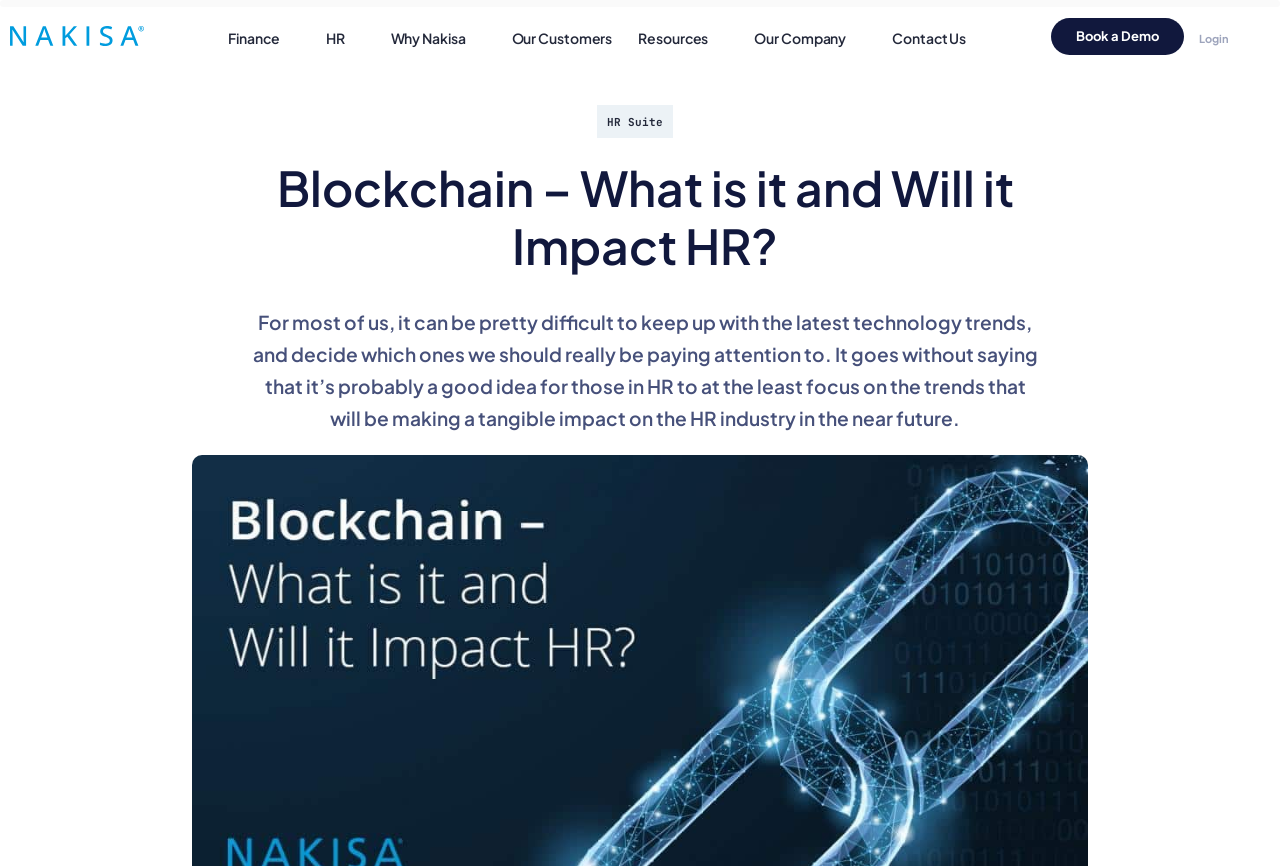Identify the bounding box coordinates for the element you need to click to achieve the following task: "Click on the 'Book a Demo' link". The coordinates must be four float values ranging from 0 to 1, formatted as [left, top, right, bottom].

[0.821, 0.02, 0.925, 0.063]